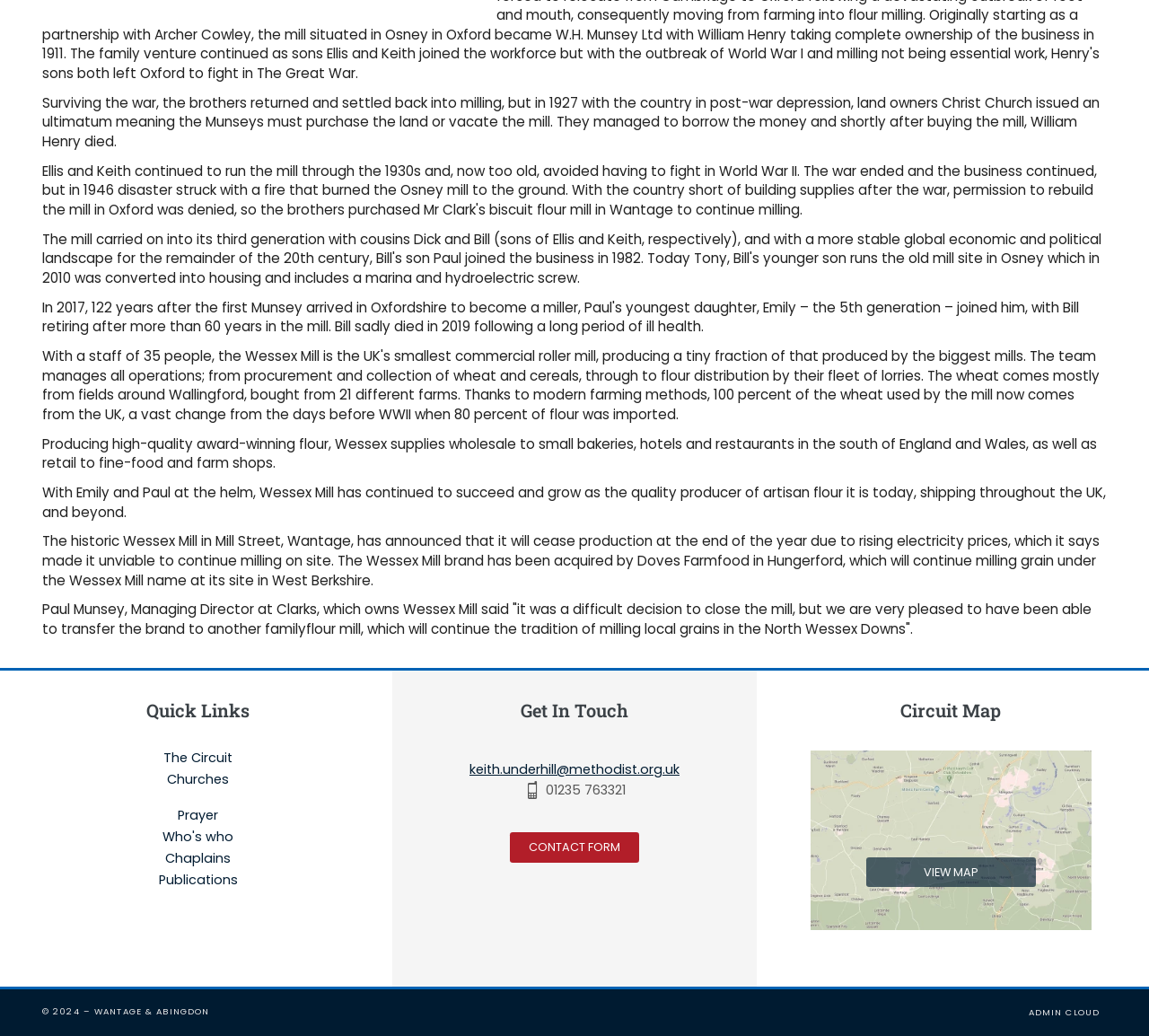From the element description: "parent_node: The Circuit", extract the bounding box coordinates of the UI element. The coordinates should be expressed as four float numbers between 0 and 1, in the order [left, top, right, bottom].

[0.025, 0.773, 0.32, 0.78]